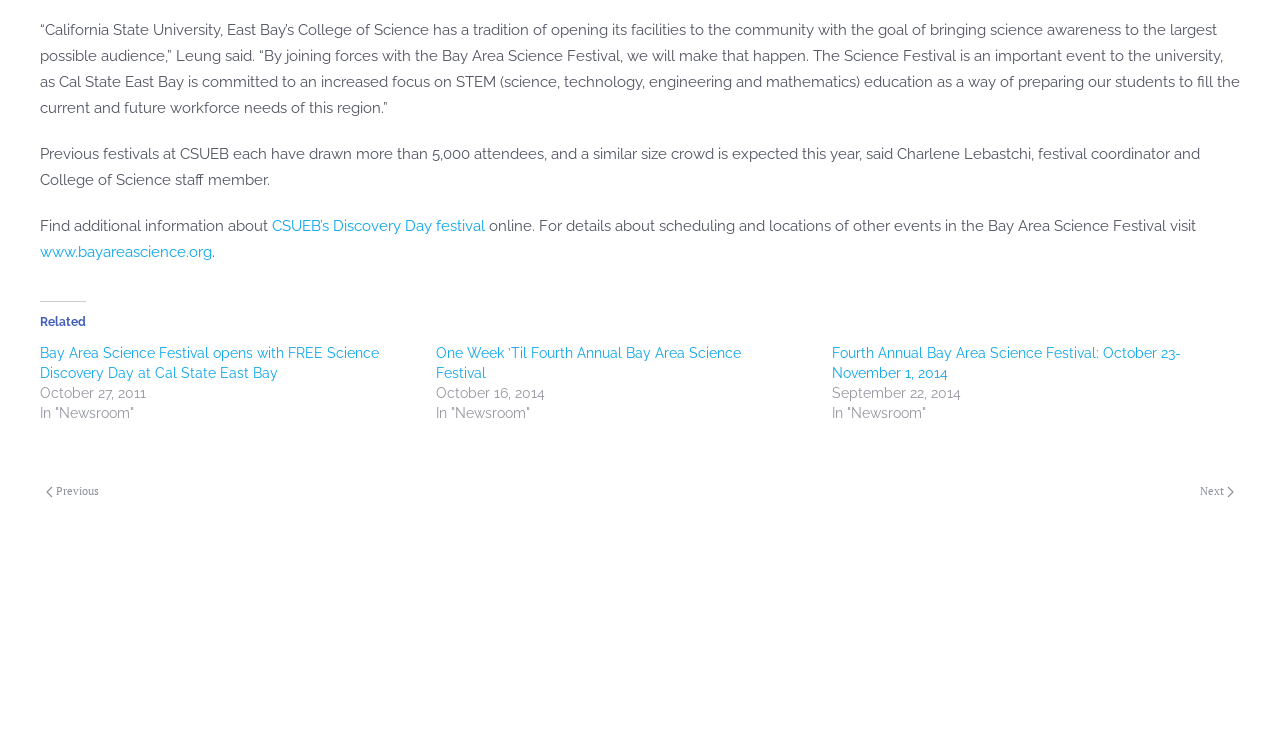Given the element description CSUEB’s Discovery Day festival, identify the bounding box coordinates for the UI element on the webpage screenshot. The format should be (top-left x, top-left y, bottom-right x, bottom-right y), with values between 0 and 1.

[0.212, 0.295, 0.379, 0.319]